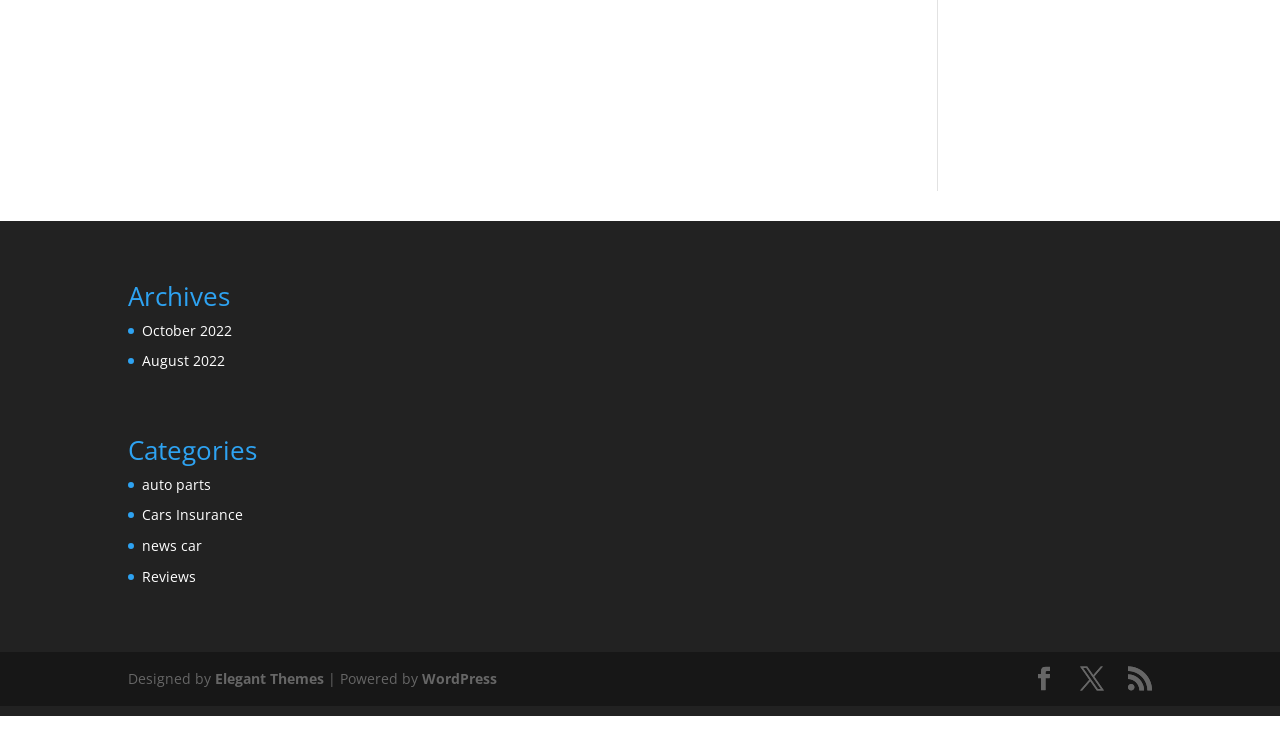Provide the bounding box coordinates for the specified HTML element described in this description: "Facebook". The coordinates should be four float numbers ranging from 0 to 1, in the format [left, top, right, bottom].

[0.806, 0.889, 0.825, 0.922]